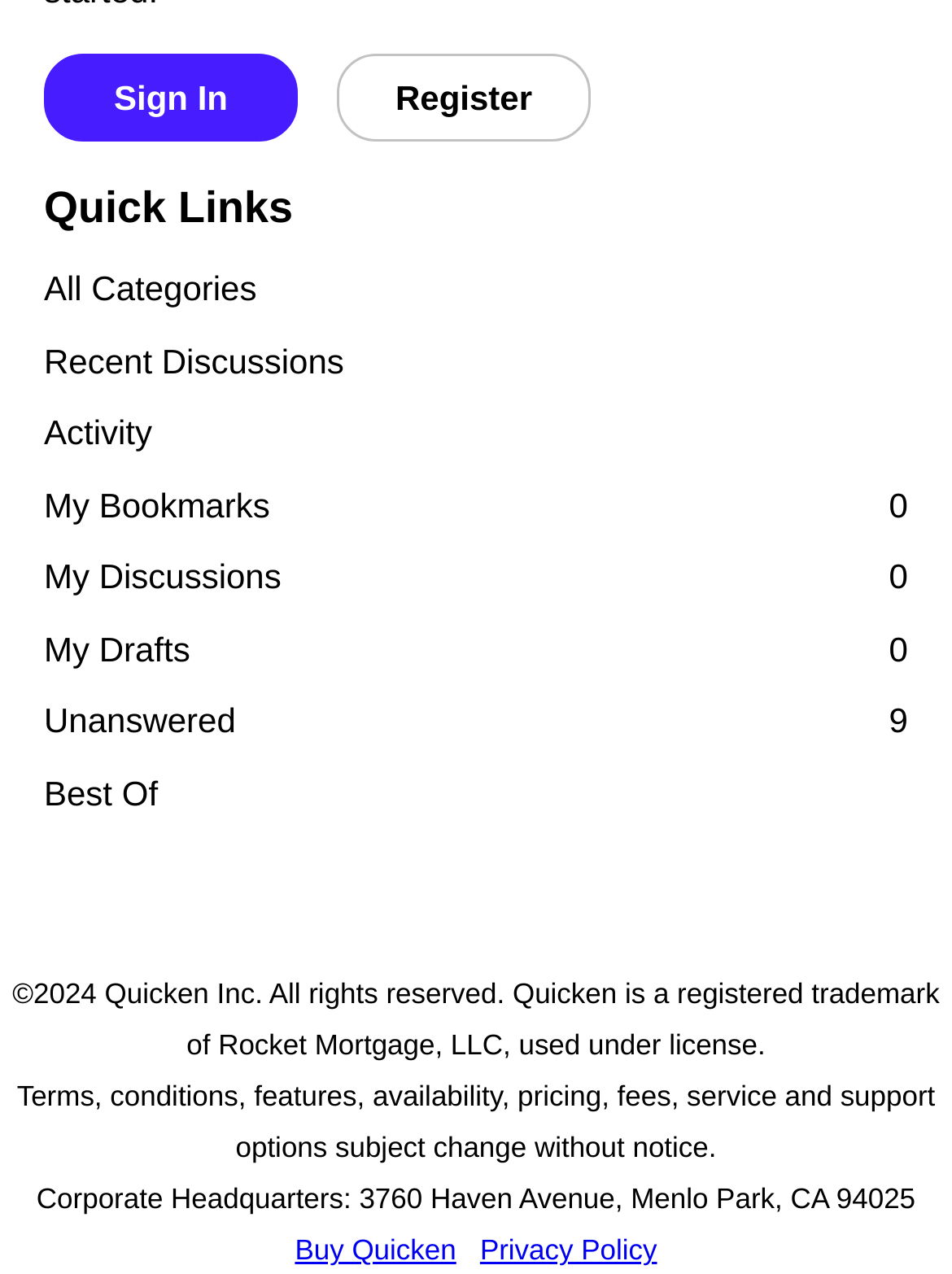What is the name of the registered trademark?
Answer the question with a single word or phrase, referring to the image.

Quicken